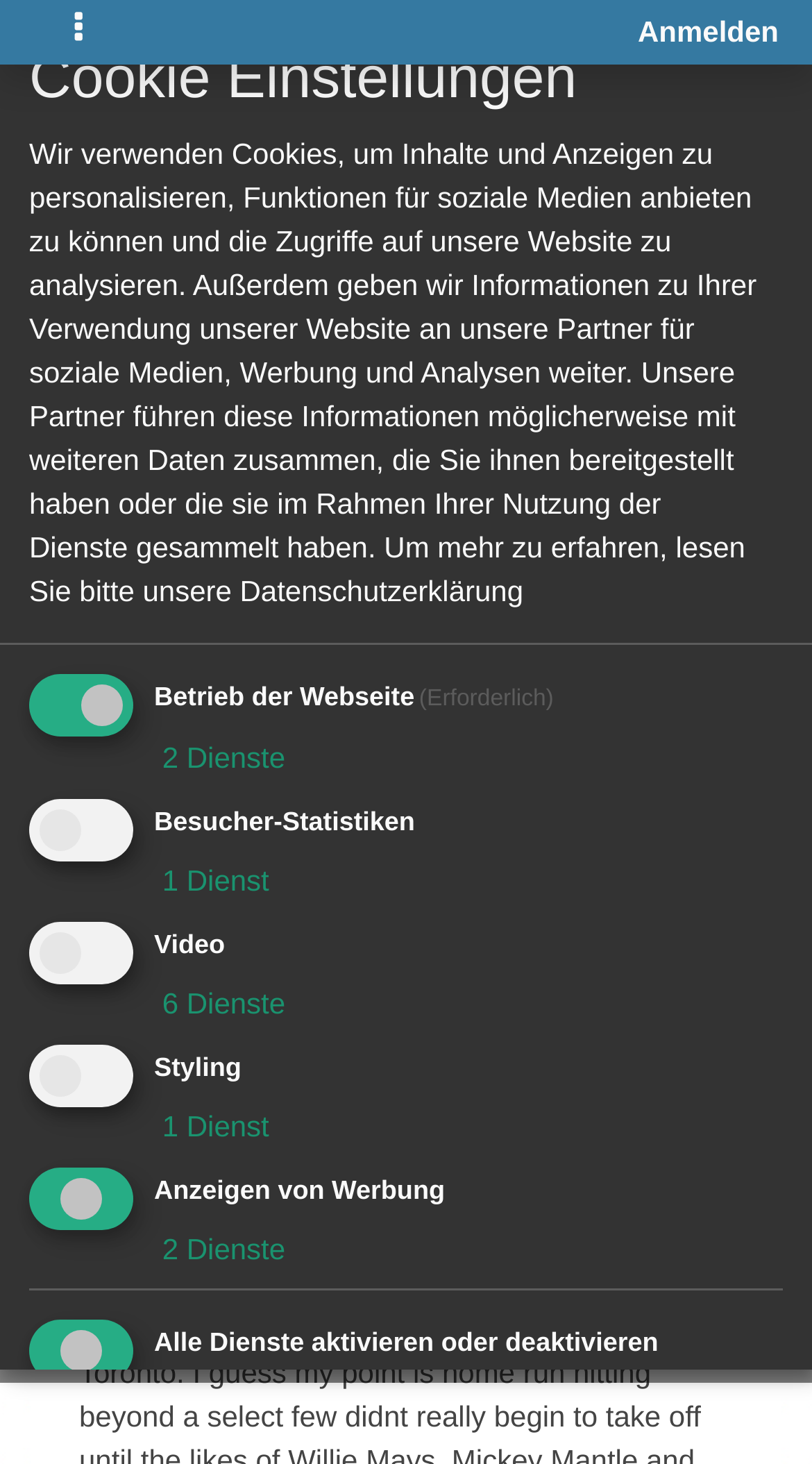What is the link related to Raheem Sterling? Using the information from the screenshot, answer with a single word or phrase.

Jersey